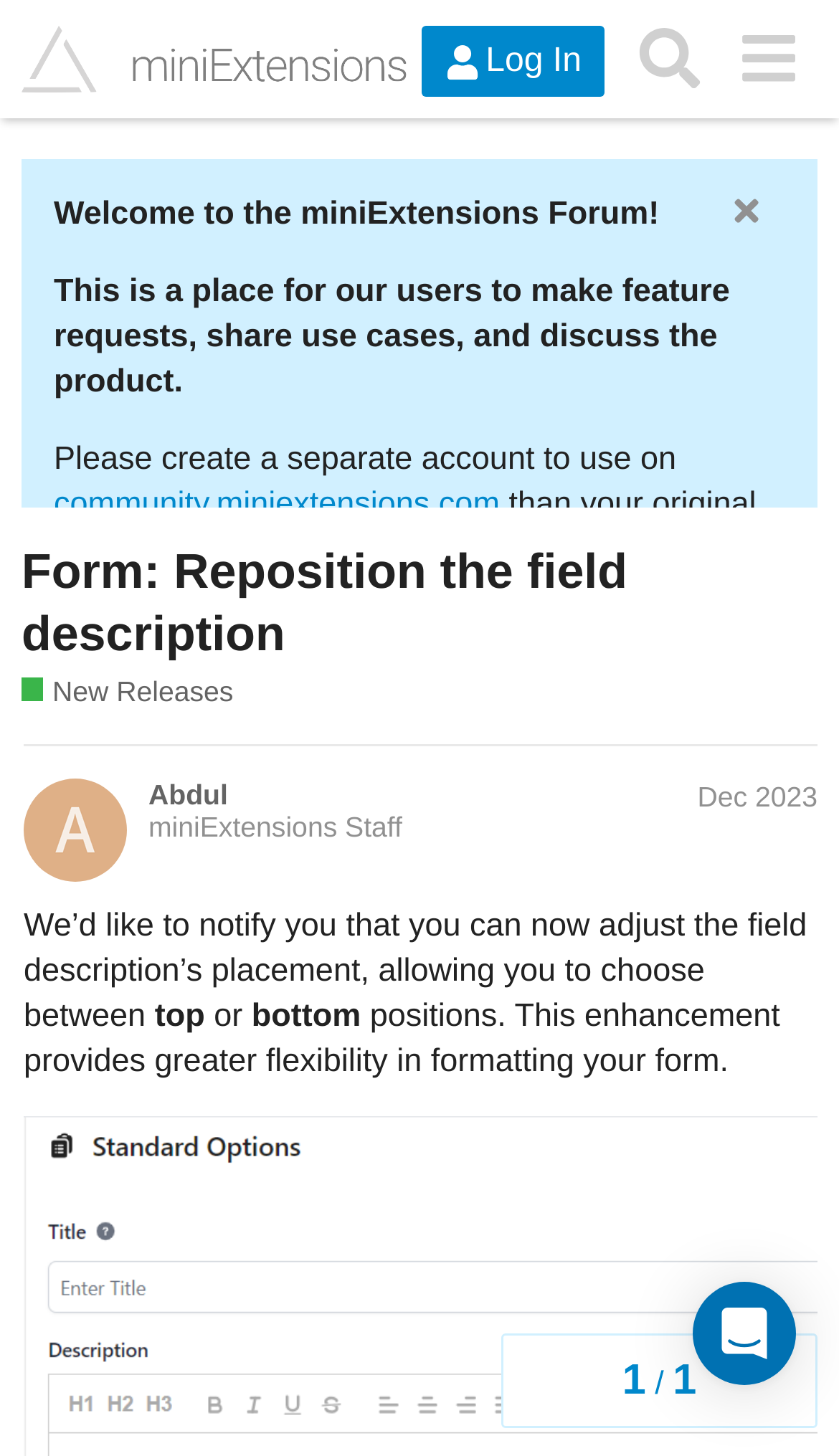Carefully examine the image and provide an in-depth answer to the question: What is the purpose of the forum?

I read the static text element 'This is a place for our users to make feature requests, share use cases, and discuss the product.' which indicates that the purpose of the forum is for users to make feature requests, share use cases, and discuss the product.